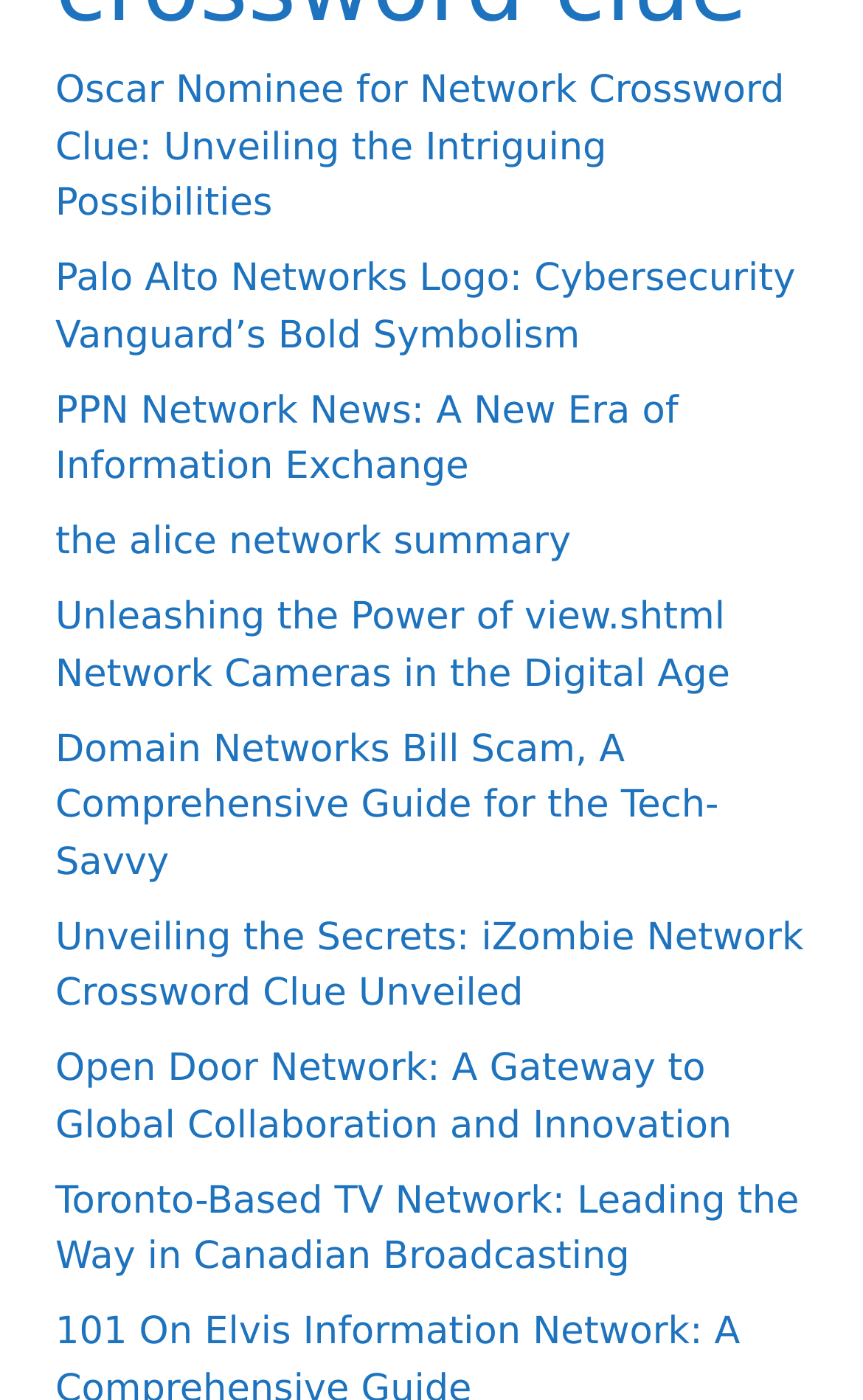How many links have the word 'Network' in their text?
Using the image, elaborate on the answer with as much detail as possible.

I searched the OCR text of the link elements and found that five links have the word 'Network' in their text: 'Oscar Nominee for Network Crossword Clue', 'Palo Alto Networks Logo', 'PPN Network News', 'Unleashing the Power of view.shtml Network Cameras', and 'Open Door Network'.